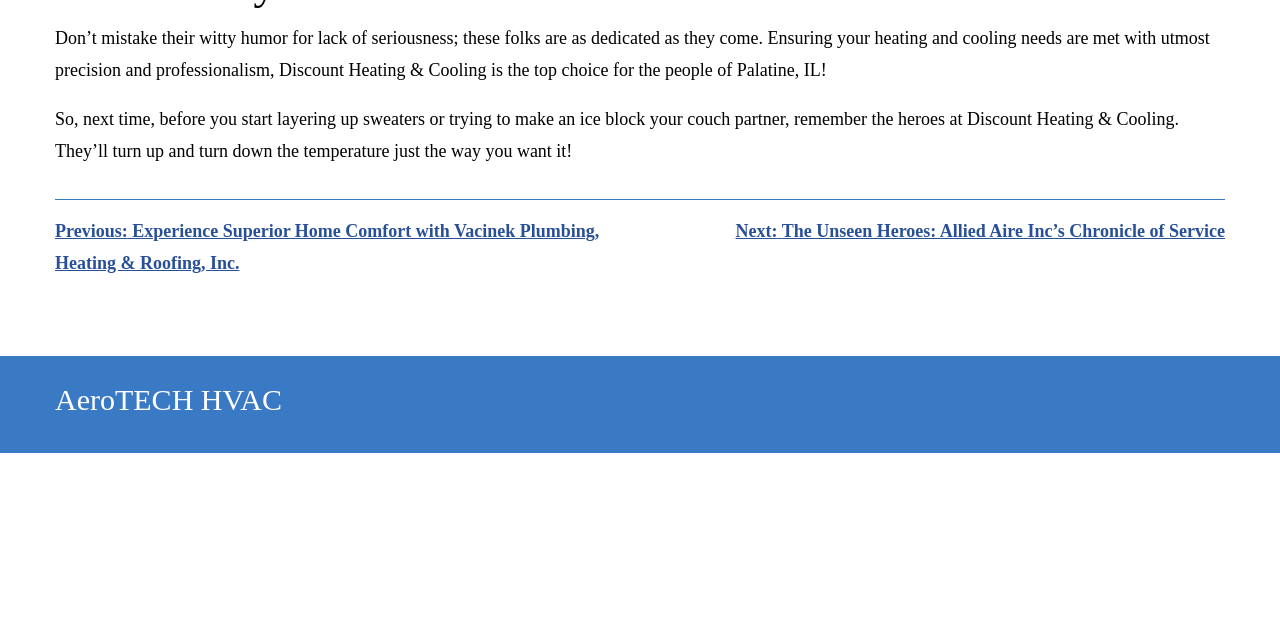Given the element description AeroTECH HVAC, predict the bounding box coordinates for the UI element in the webpage screenshot. The format should be (top-left x, top-left y, bottom-right x, bottom-right y), and the values should be between 0 and 1.

[0.043, 0.594, 0.22, 0.655]